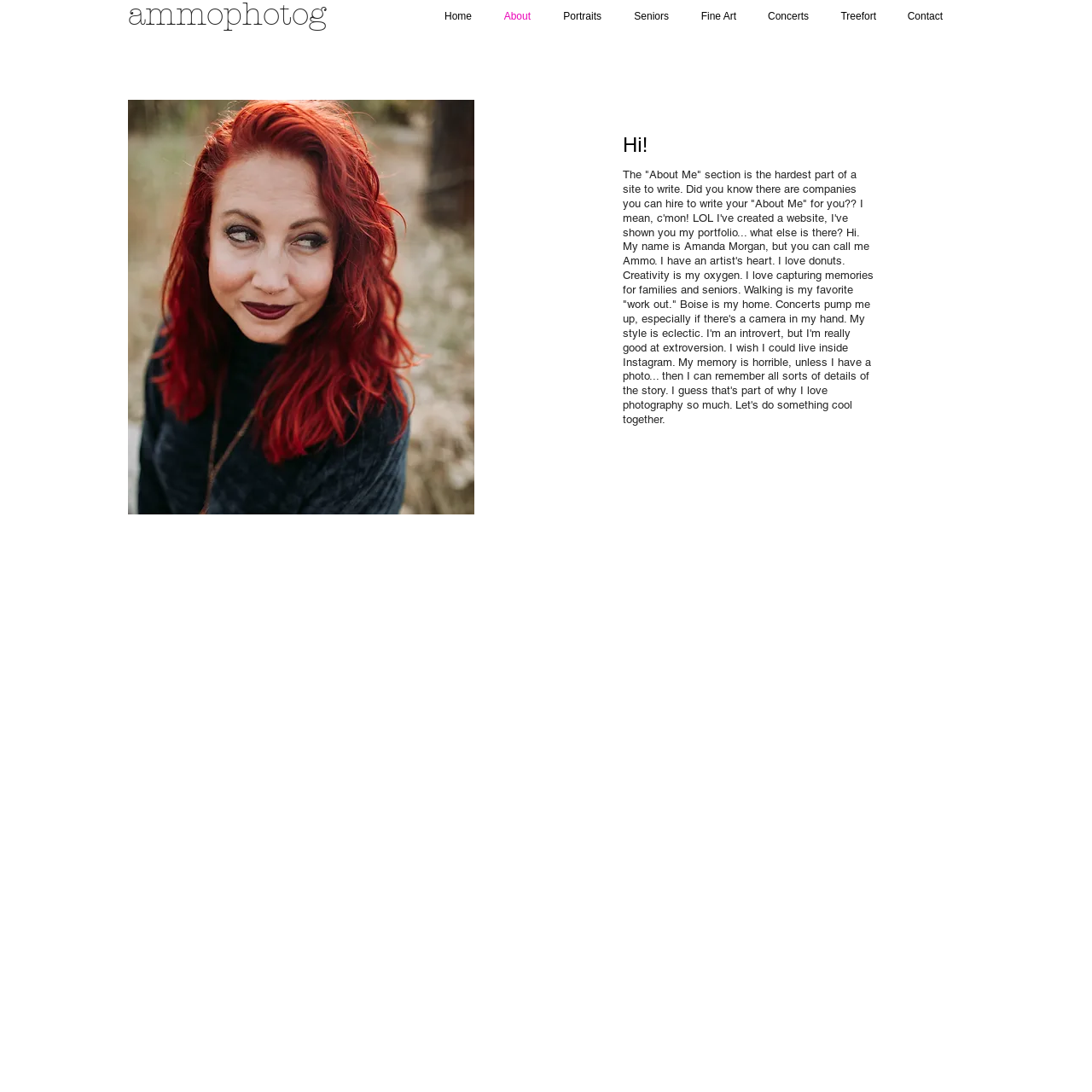Extract the bounding box of the UI element described as: "Fine Art".

[0.626, 0.005, 0.688, 0.025]